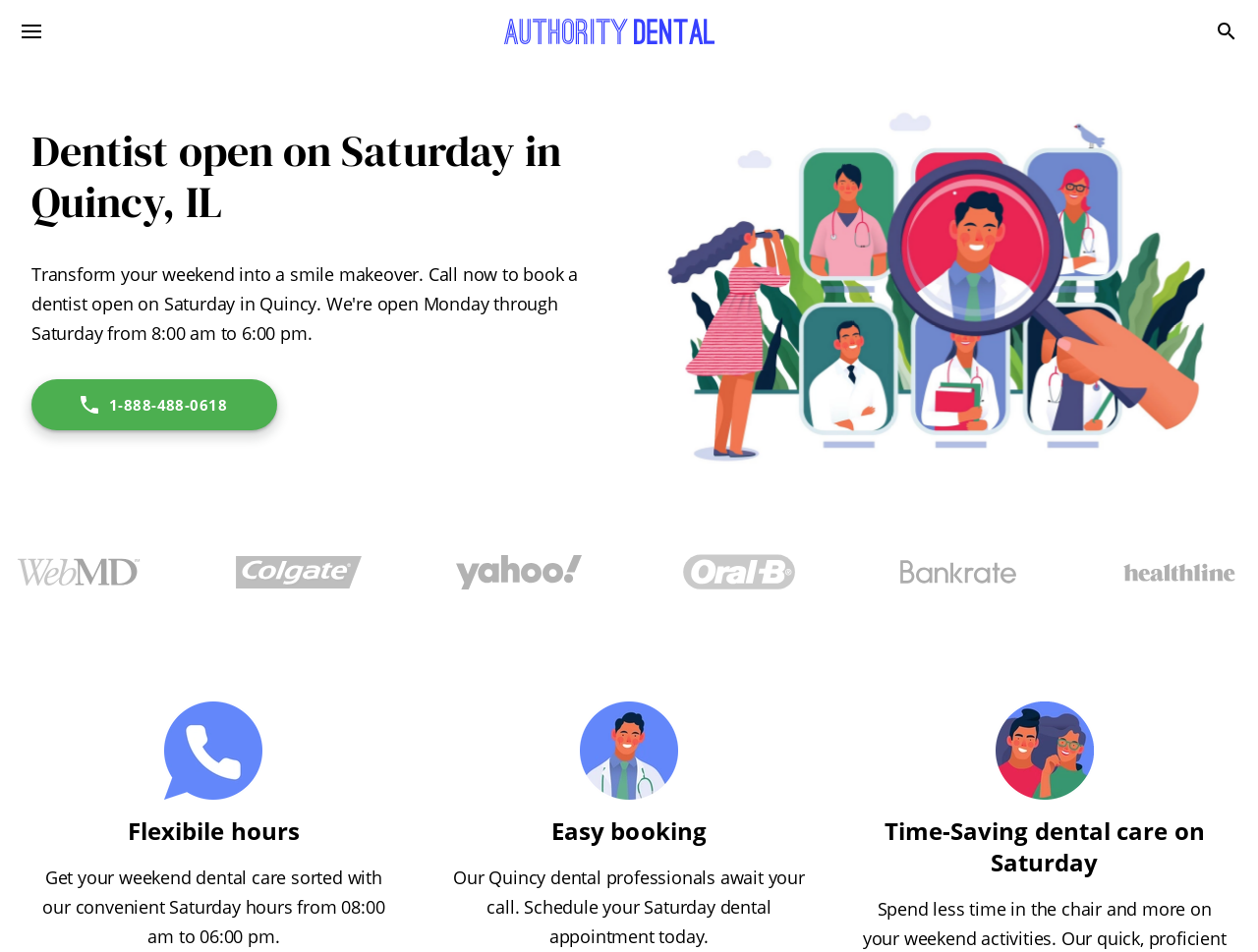Identify the bounding box for the described UI element. Provide the coordinates in (top-left x, top-left y, bottom-right x, bottom-right y) format with values ranging from 0 to 1: alt="Search"

[0.95, 0.0, 1.0, 0.066]